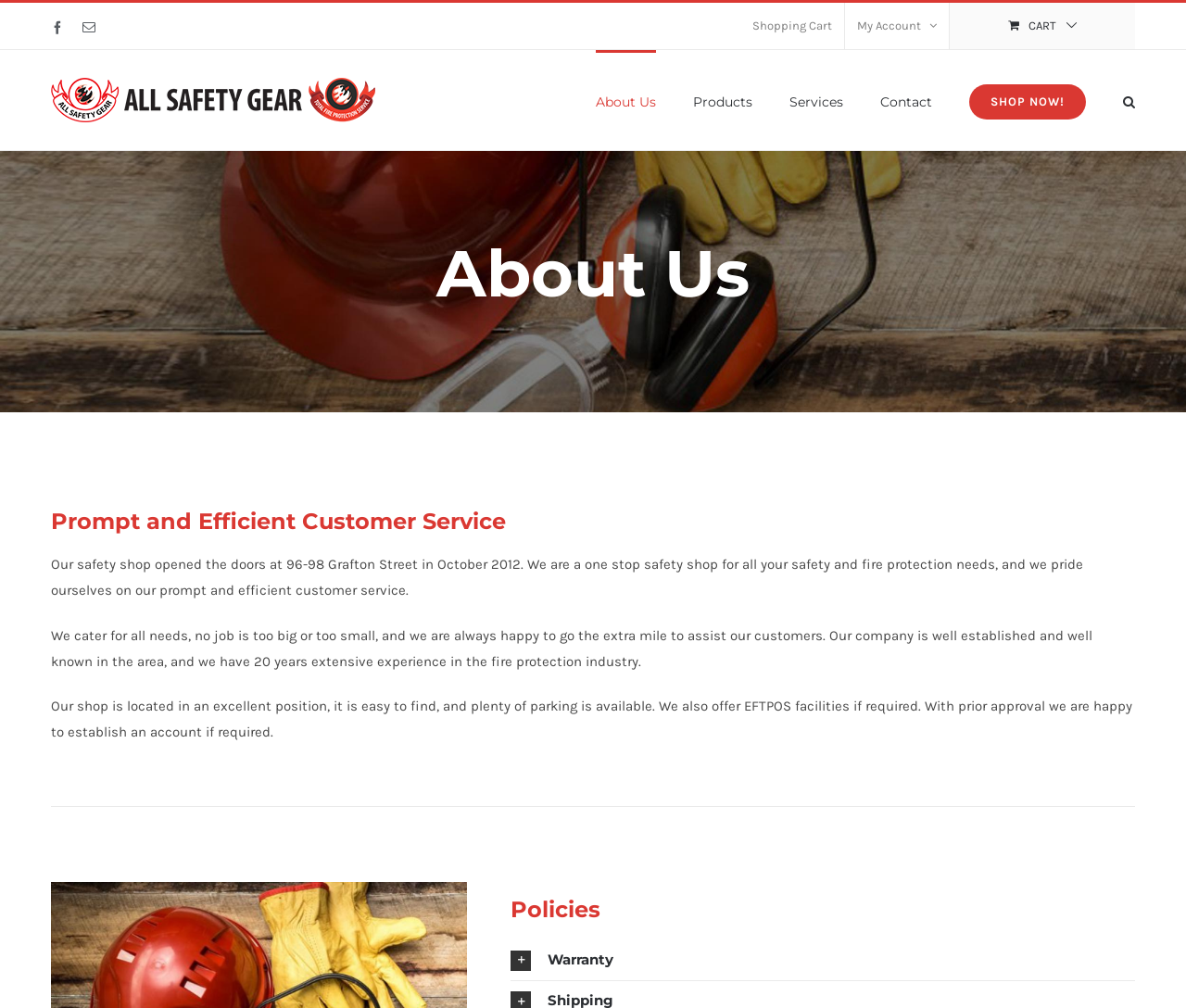Summarize the webpage in an elaborate manner.

The webpage is about "All Safety Gear", a safety shop that provides prompt and efficient customer service. At the top left corner, there are two social media links, Facebook and Email, followed by a navigation menu with links to the shopping cart, my account, and view cart. 

Below the navigation menu, there is a logo of "All Safety Gear" which is also a link. To the right of the logo, there is a main navigation menu with links to "About Us", "Products", "Services", "Contact", "SHOP NOW!", and a search button.

The main content of the page is divided into sections. The first section has a heading "About Us" and describes the shop's history, location, and services. The text explains that the shop opened in 2012, provides safety and fire protection needs, and prides itself on prompt and efficient customer service. 

Below this section, there is another section that describes the shop's capabilities, including catering to all needs, having extensive experience in the fire protection industry, and offering convenient services such as EFTPOS facilities and account establishment.

At the bottom of the page, there are two headings, "Policies" and "Warranty", with a button under the "Warranty" heading that expands to provide more information.